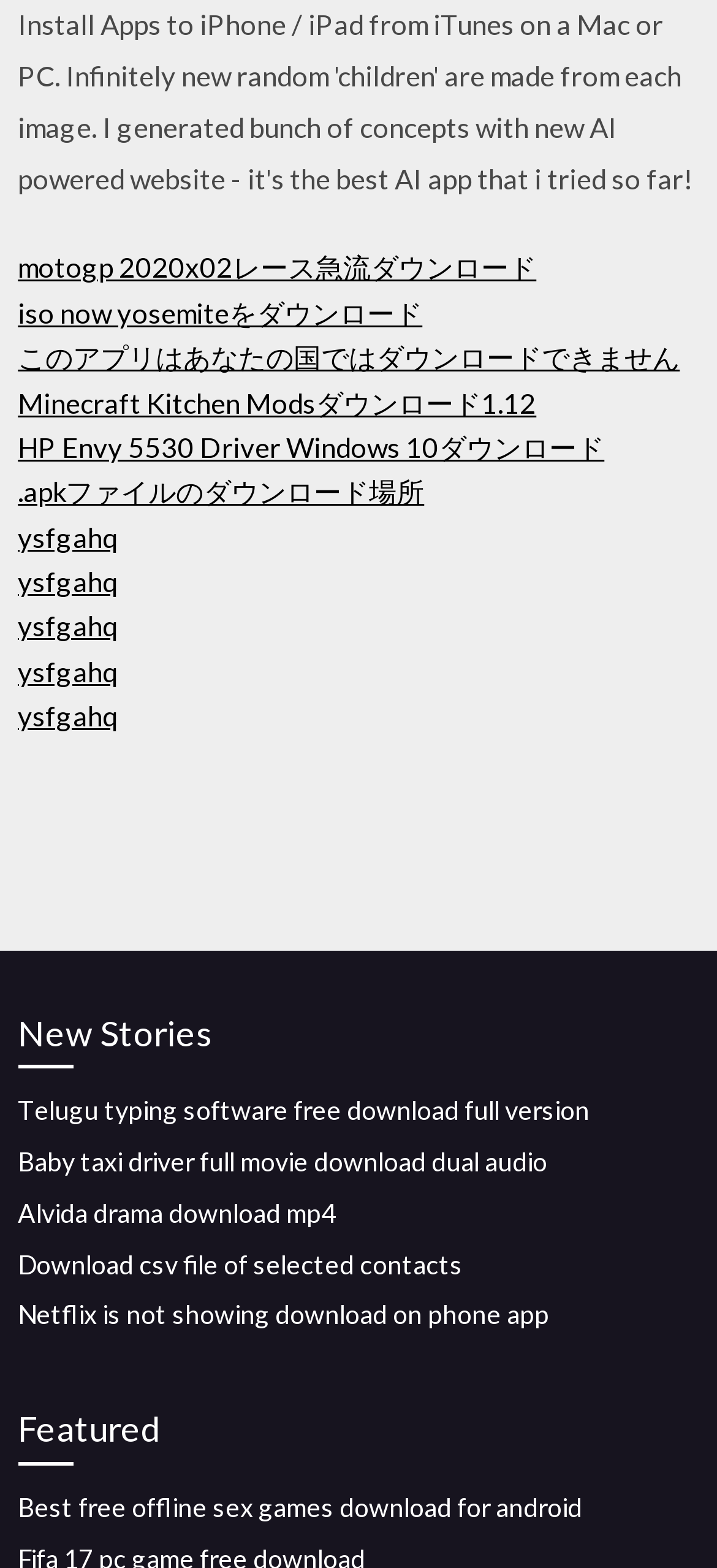Provide a one-word or one-phrase answer to the question:
How many download links are available?

15